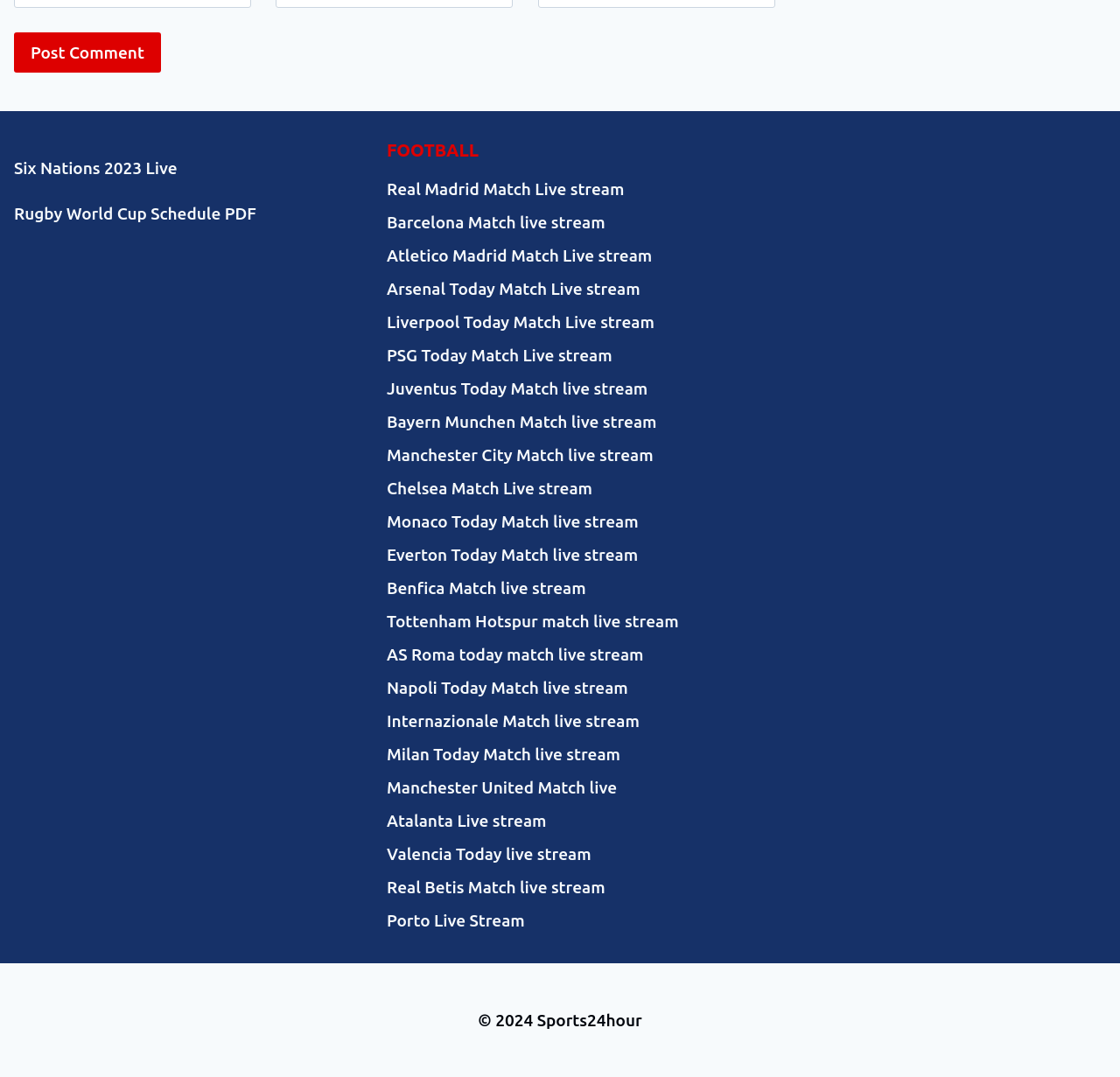Provide the bounding box for the UI element matching this description: "Internazionale Match live stream".

[0.345, 0.654, 0.655, 0.685]